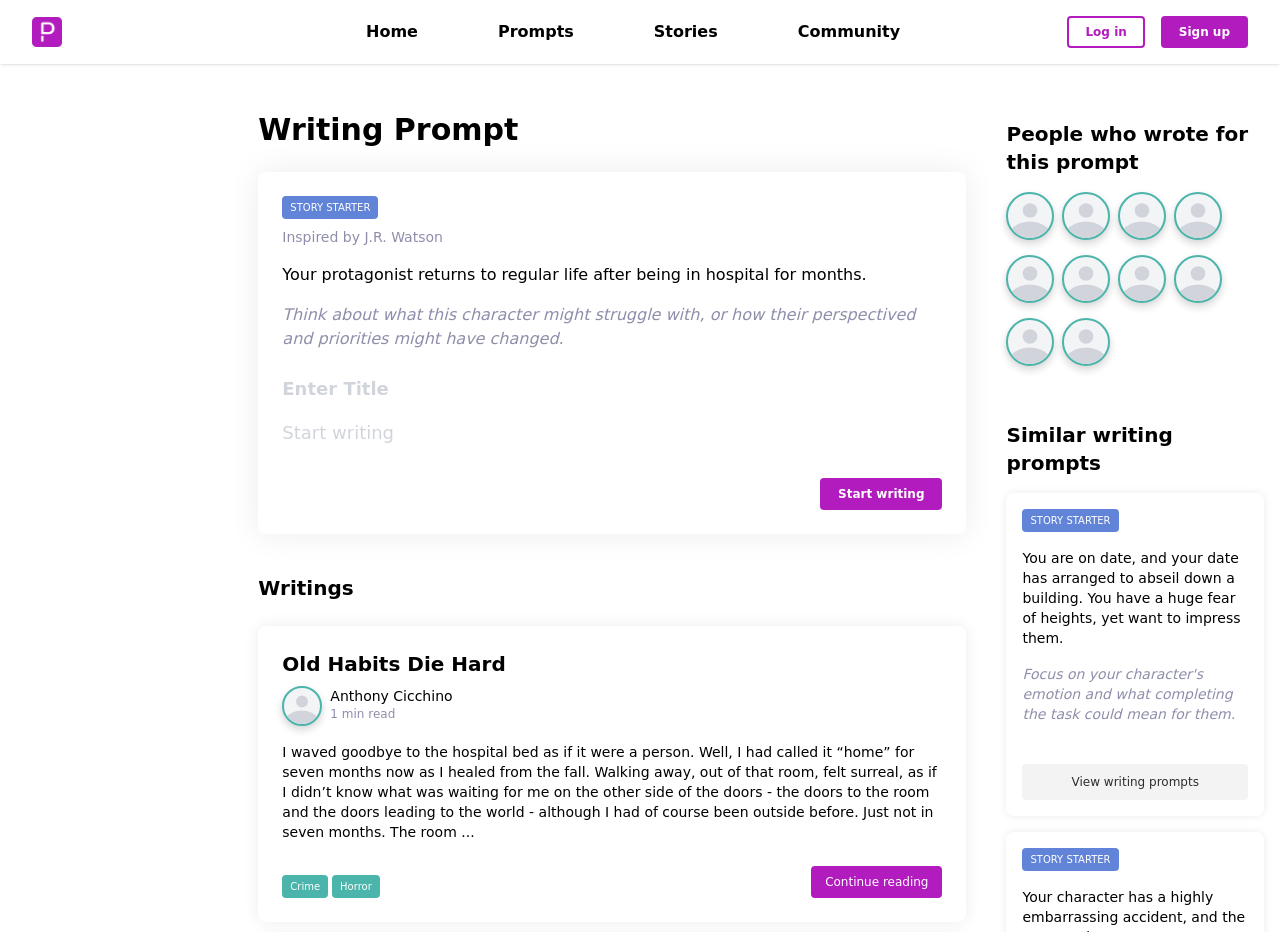Please indicate the bounding box coordinates for the clickable area to complete the following task: "View the 'Old Habits Die Hard' story". The coordinates should be specified as four float numbers between 0 and 1, i.e., [left, top, right, bottom].

[0.221, 0.697, 0.736, 0.727]